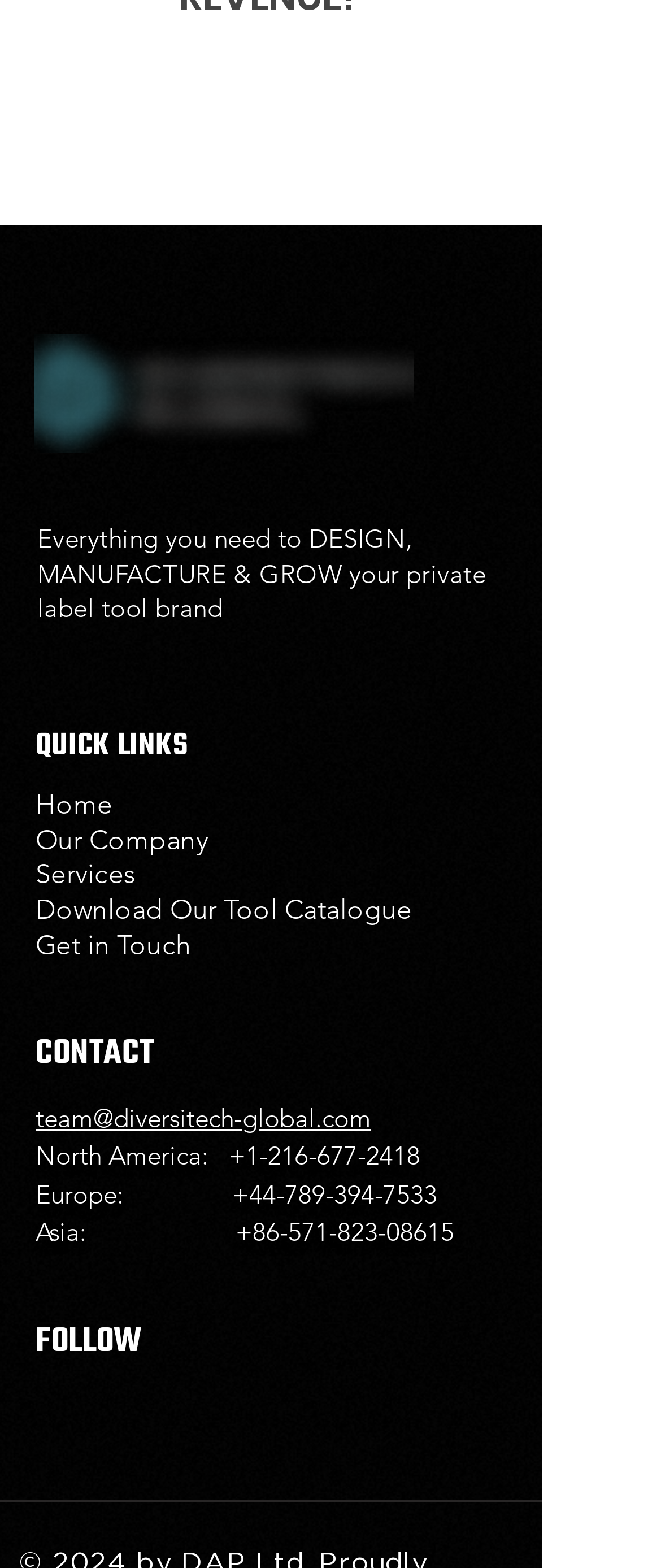Using the format (top-left x, top-left y, bottom-right x, bottom-right y), provide the bounding box coordinates for the described UI element. All values should be floating point numbers between 0 and 1: September 16, 2023

None